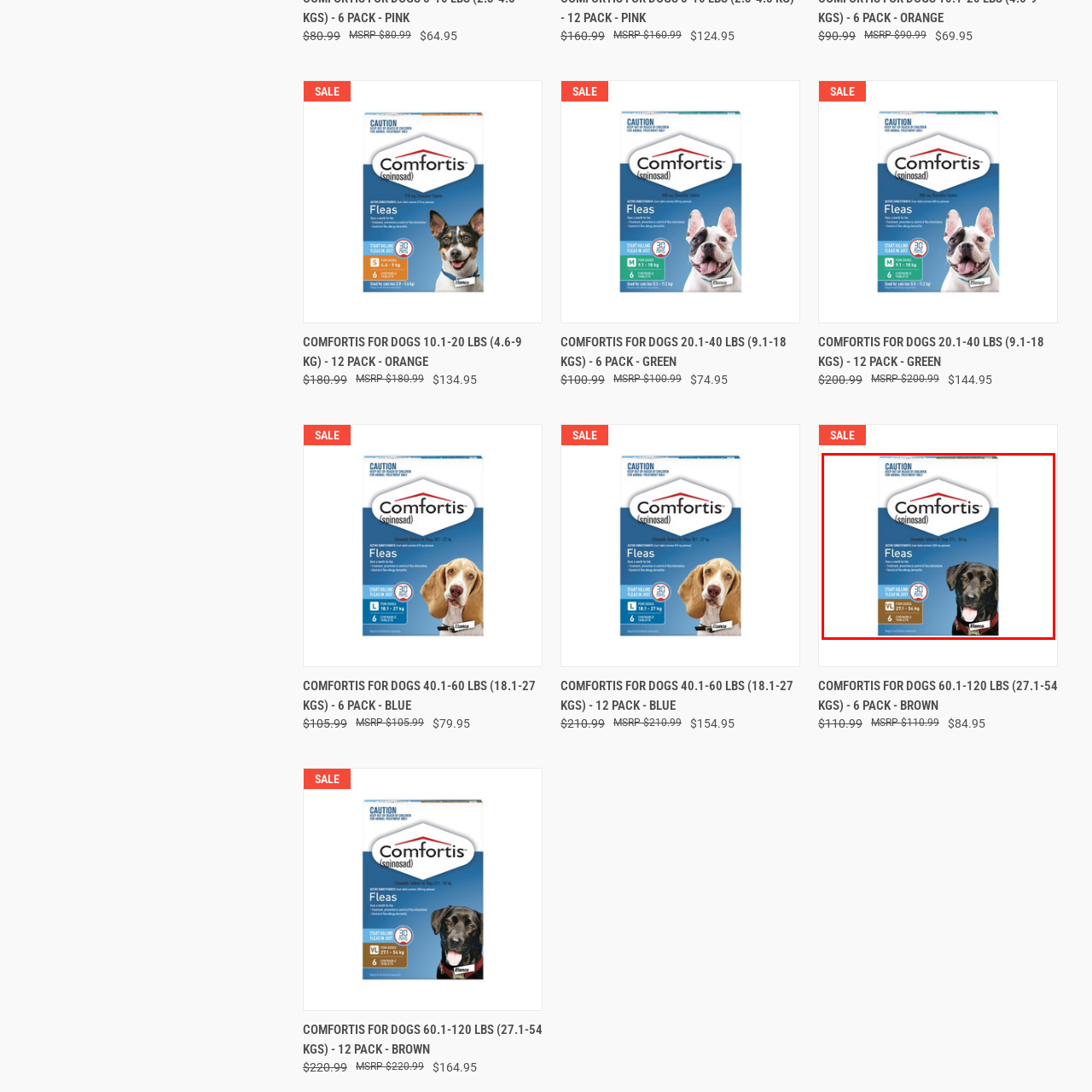What is the weight range of dogs for which the product is formulated?
Please interpret the image highlighted by the red bounding box and offer a detailed explanation based on what you observe visually.

The package explicitly states that the product is specifically formulated for dogs weighing between 60.1 to 120 pounds, which is equivalent to 27.1 to 54 kg.